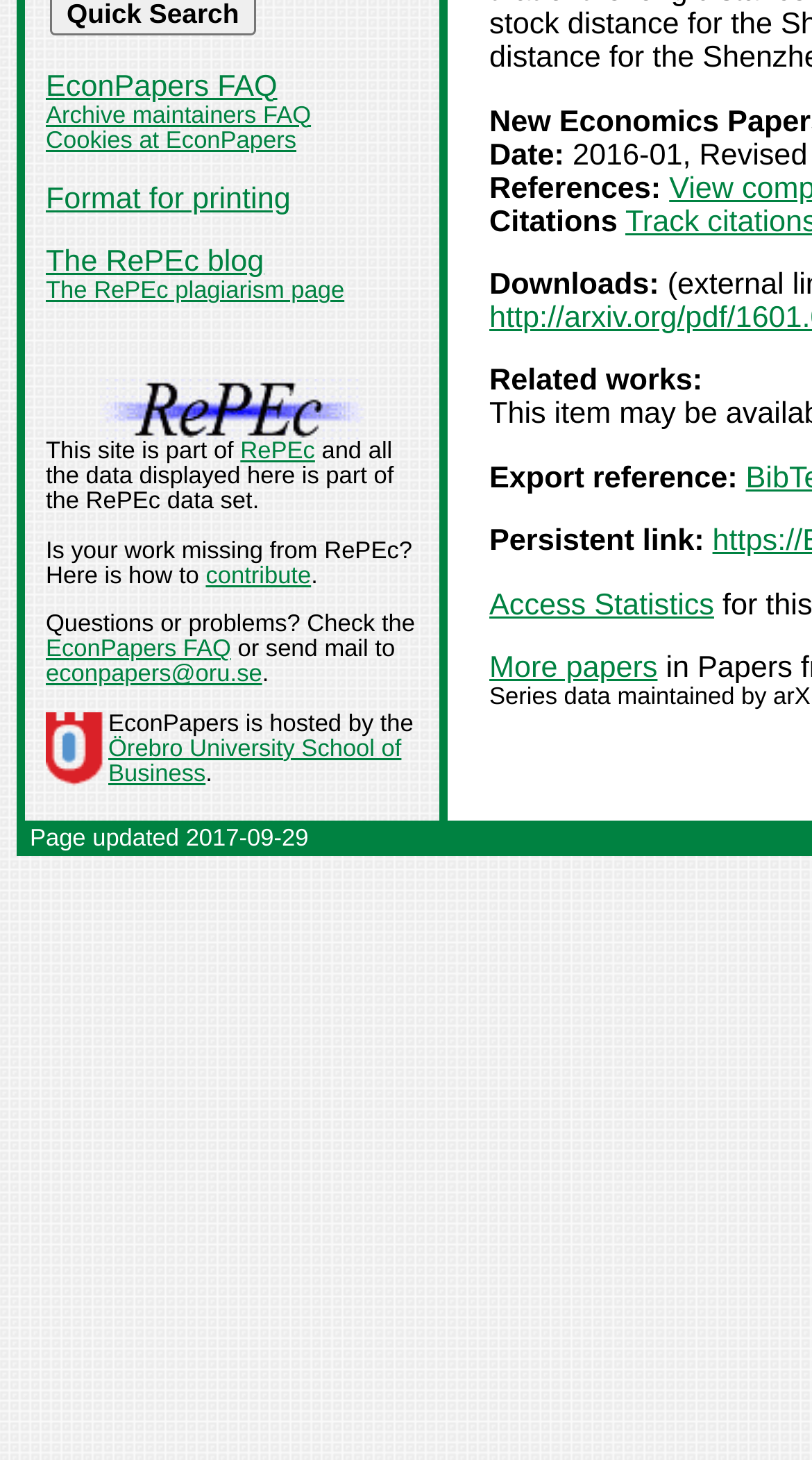Locate the bounding box coordinates of the UI element described by: "Healthy Airfryer Recipes App". Provide the coordinates as four float numbers between 0 and 1, formatted as [left, top, right, bottom].

None